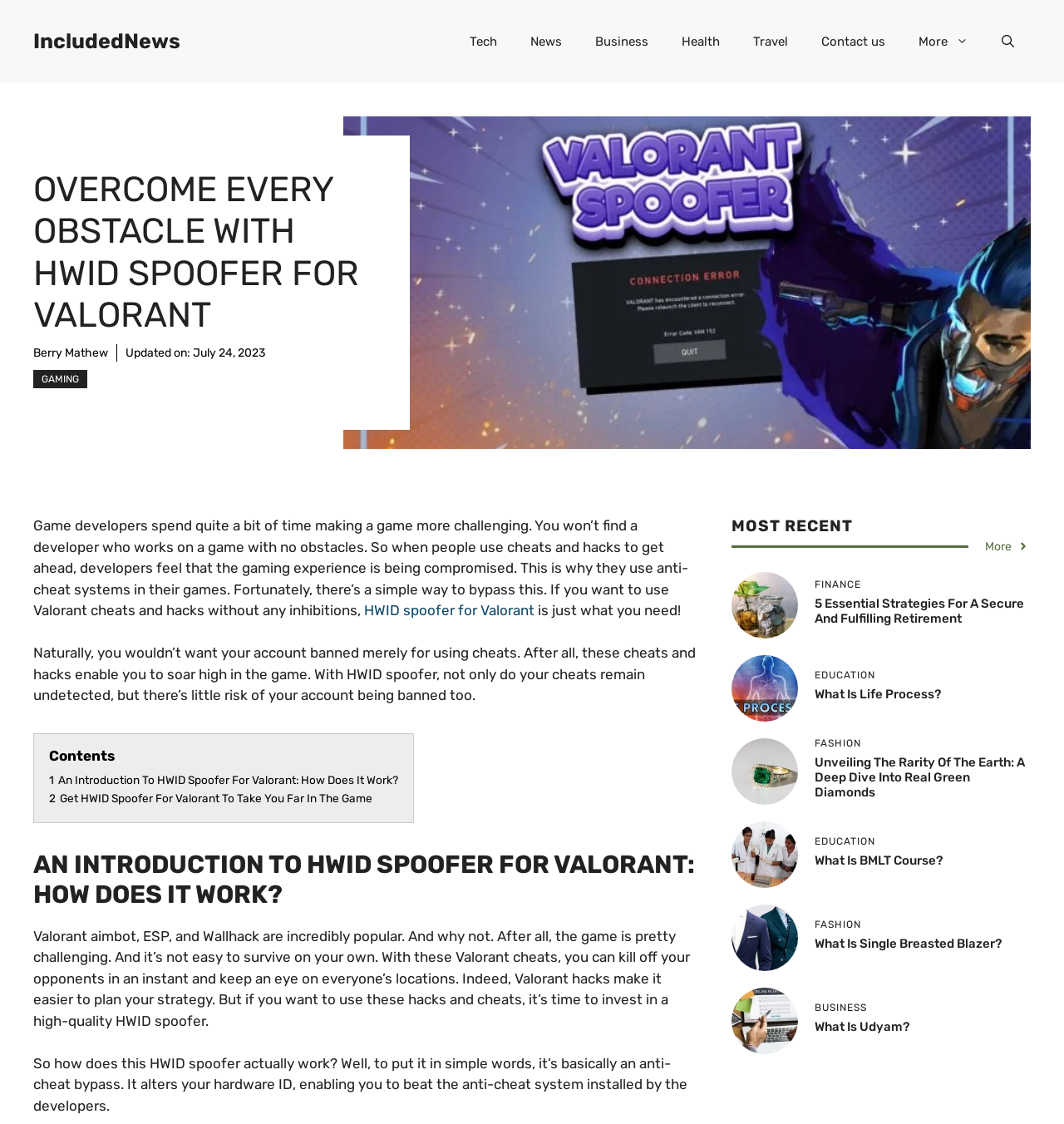Determine the coordinates of the bounding box that should be clicked to complete the instruction: "Open Facebook Social Icon". The coordinates should be represented by four float numbers between 0 and 1: [left, top, right, bottom].

None